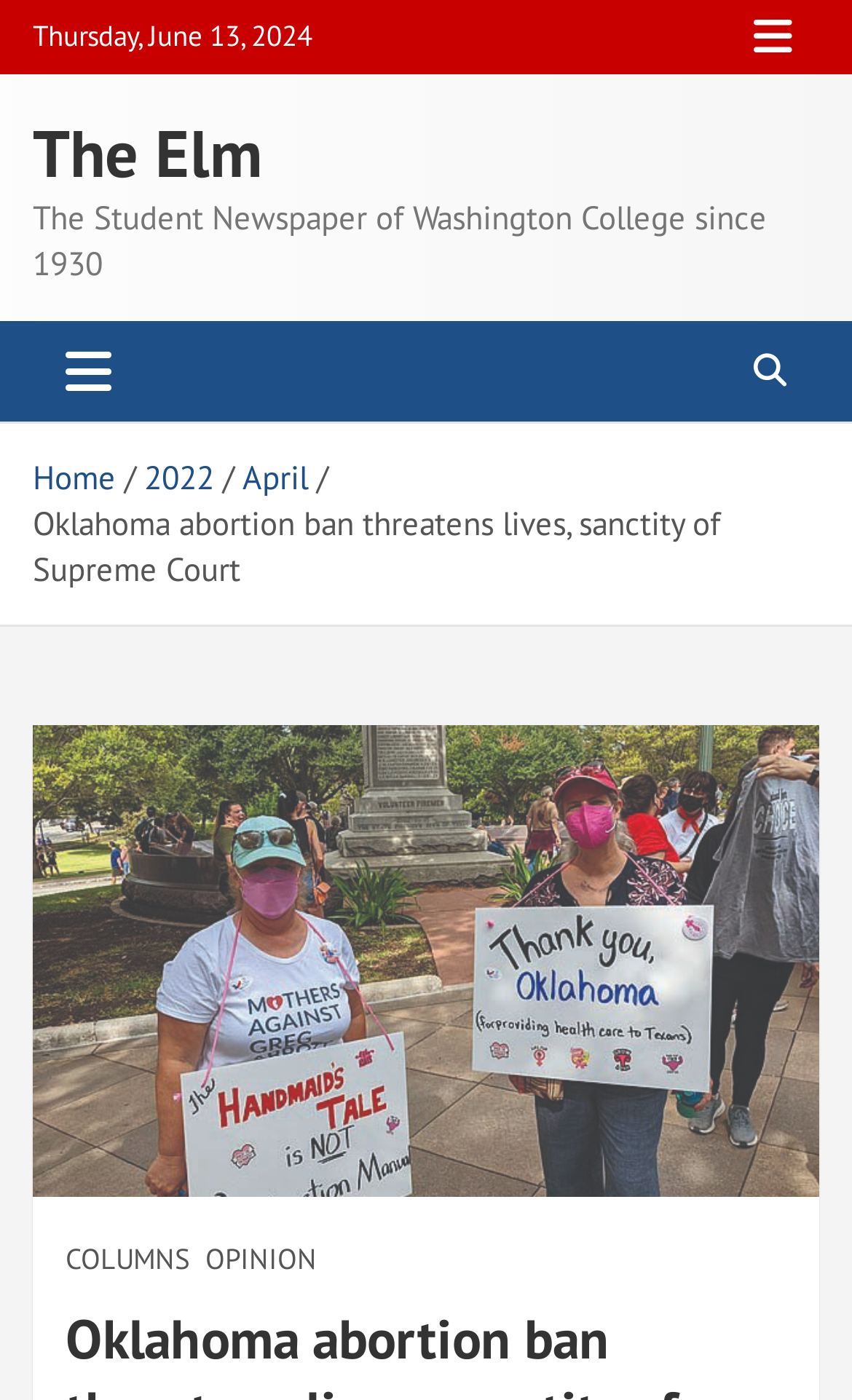Identify the bounding box coordinates for the region to click in order to carry out this instruction: "Read the opinion section". Provide the coordinates using four float numbers between 0 and 1, formatted as [left, top, right, bottom].

[0.241, 0.886, 0.372, 0.915]